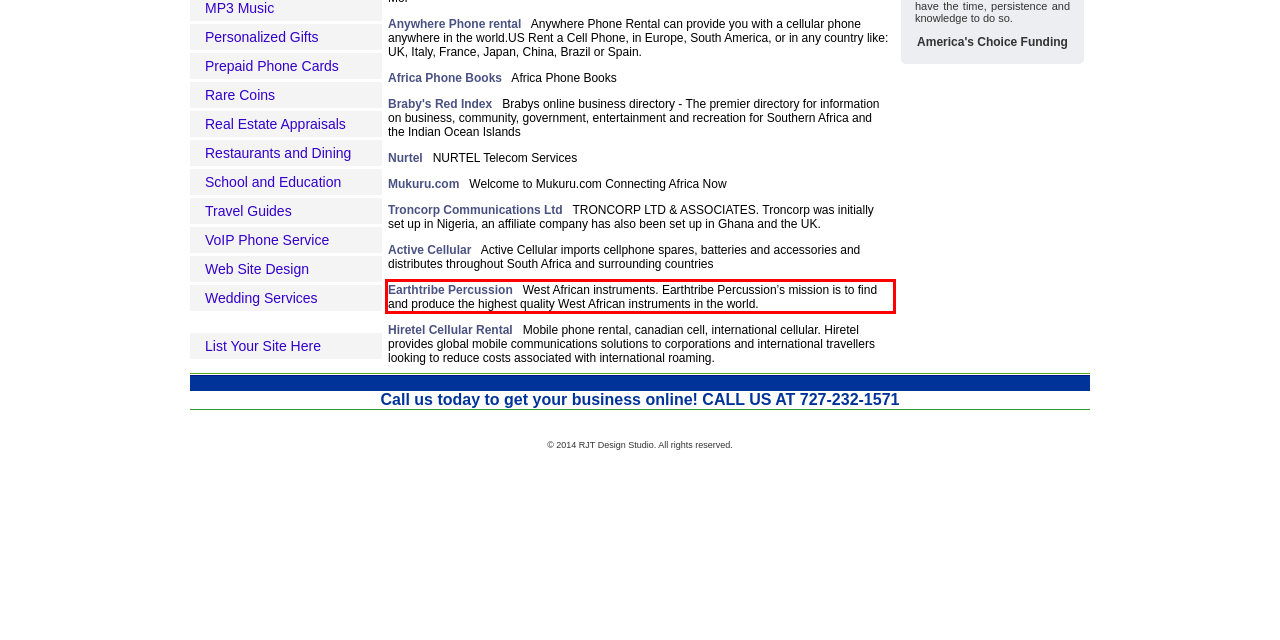Inspect the webpage screenshot that has a red bounding box and use OCR technology to read and display the text inside the red bounding box.

Earthtribe Percussion West African instruments. Earthtribe Percussion’s mission is to find and produce the highest quality West African instruments in the world.